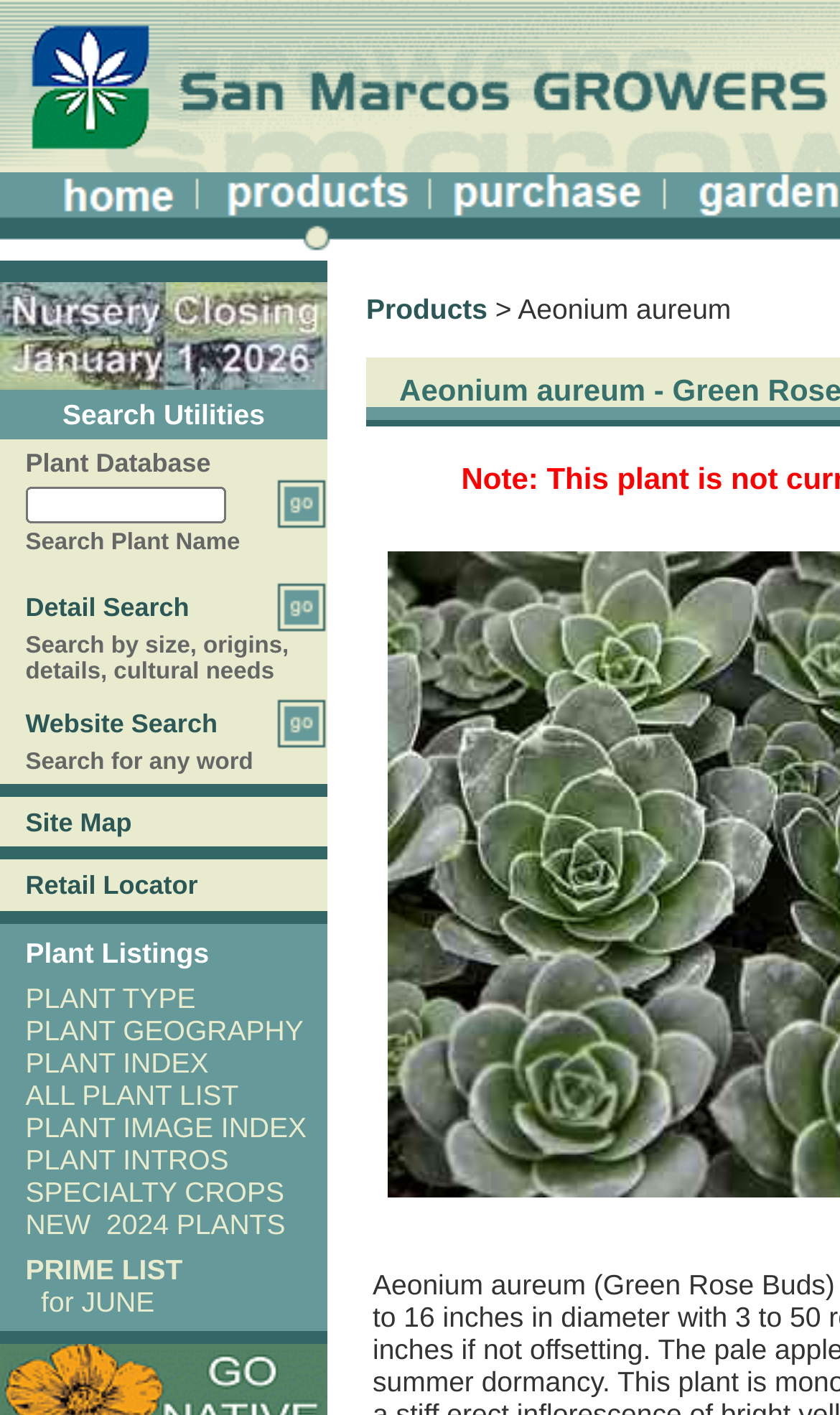Find the bounding box coordinates of the clickable region needed to perform the following instruction: "Go to the Purchase page". The coordinates should be provided as four float numbers between 0 and 1, i.e., [left, top, right, bottom].

[0.523, 0.164, 0.779, 0.187]